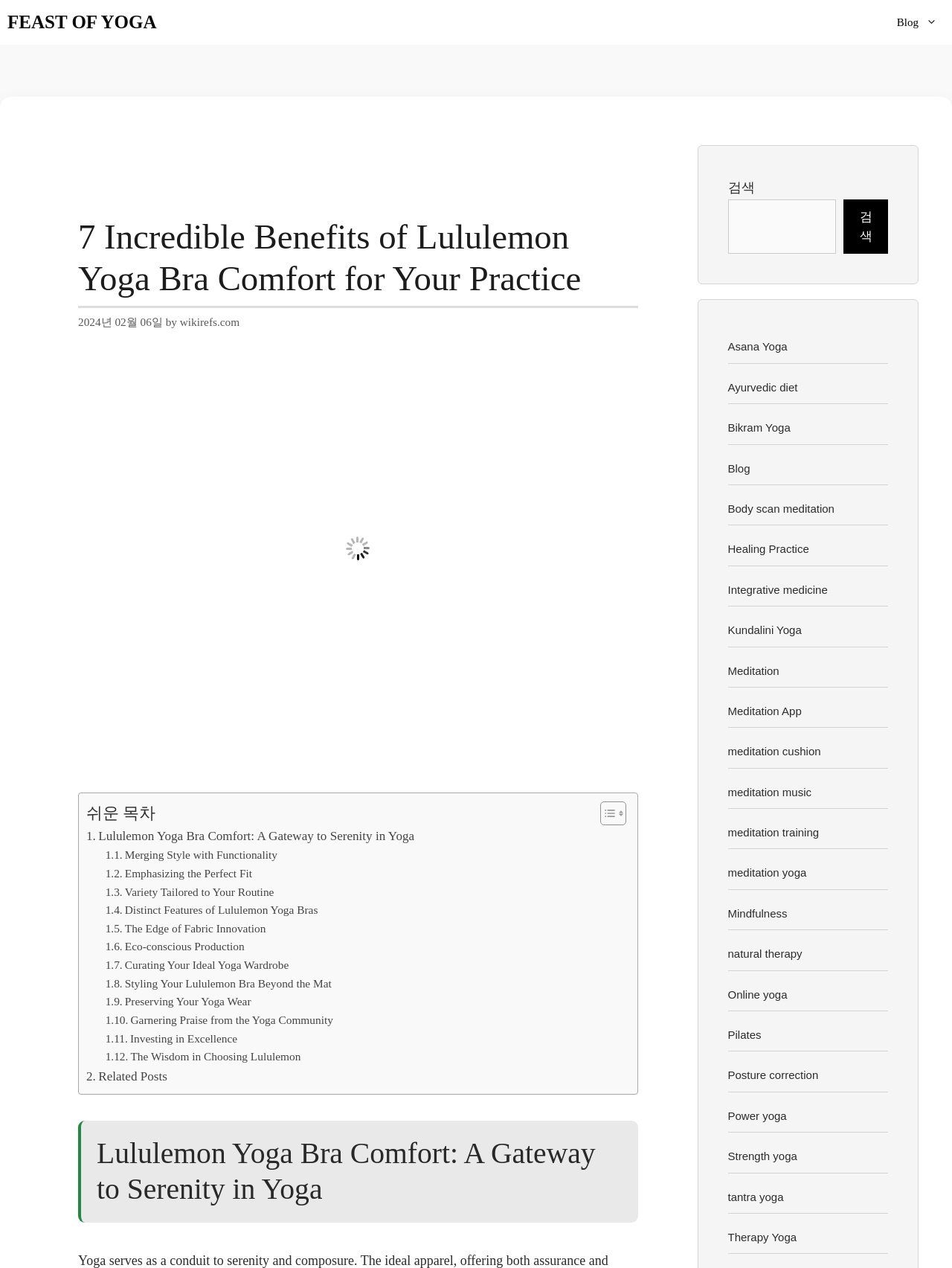What is the date of the article?
Could you please answer the question thoroughly and with as much detail as possible?

According to the StaticText element with the text '2024년 02월 06일', which is located below the heading '7 Incredible Benefits of Lululemon Yoga Bra Comfort for Your Practice', the date of the article is 2024년 02월 06일.